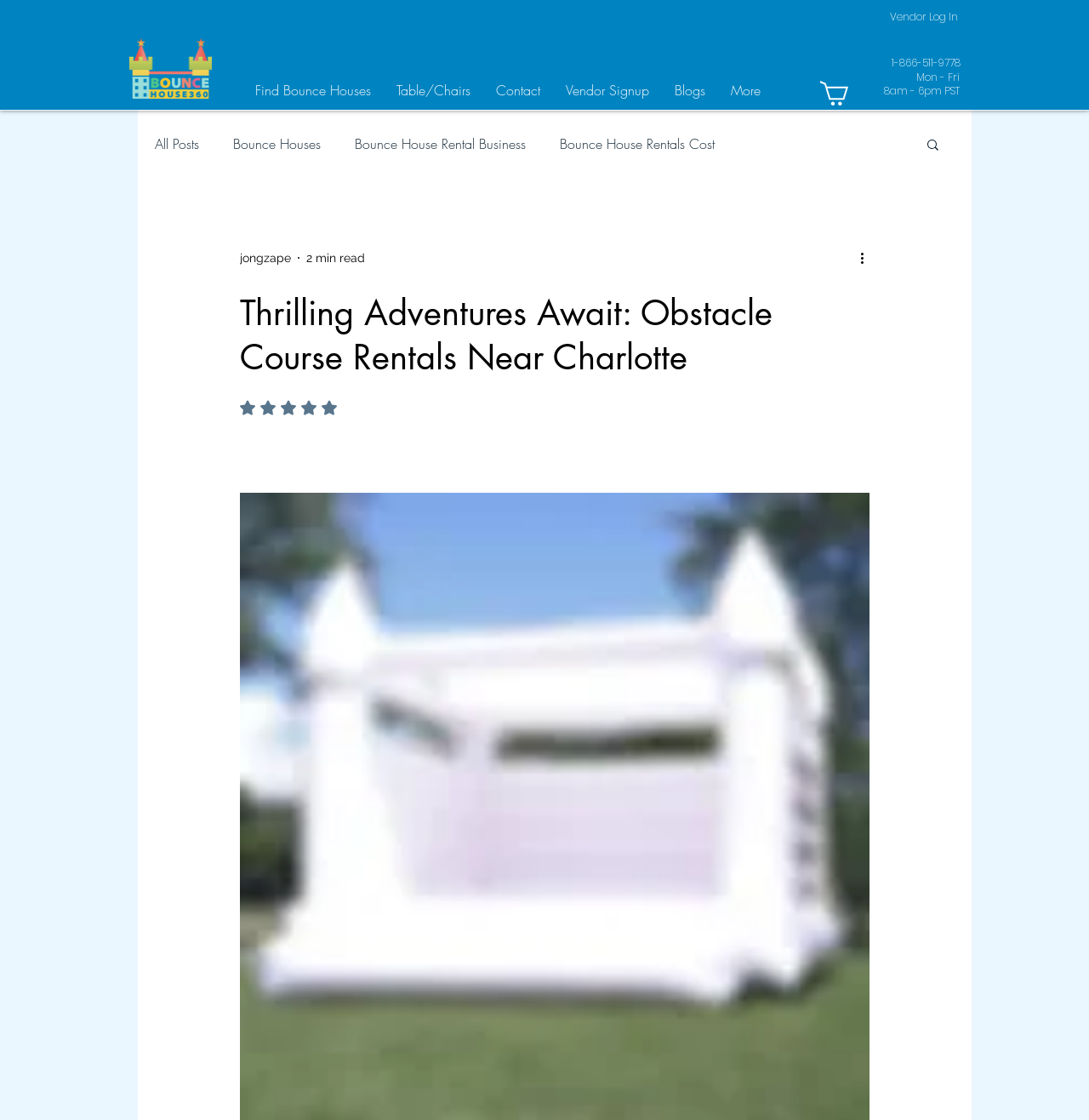Identify the bounding box coordinates of the specific part of the webpage to click to complete this instruction: "Contact us".

[0.444, 0.072, 0.508, 0.095]